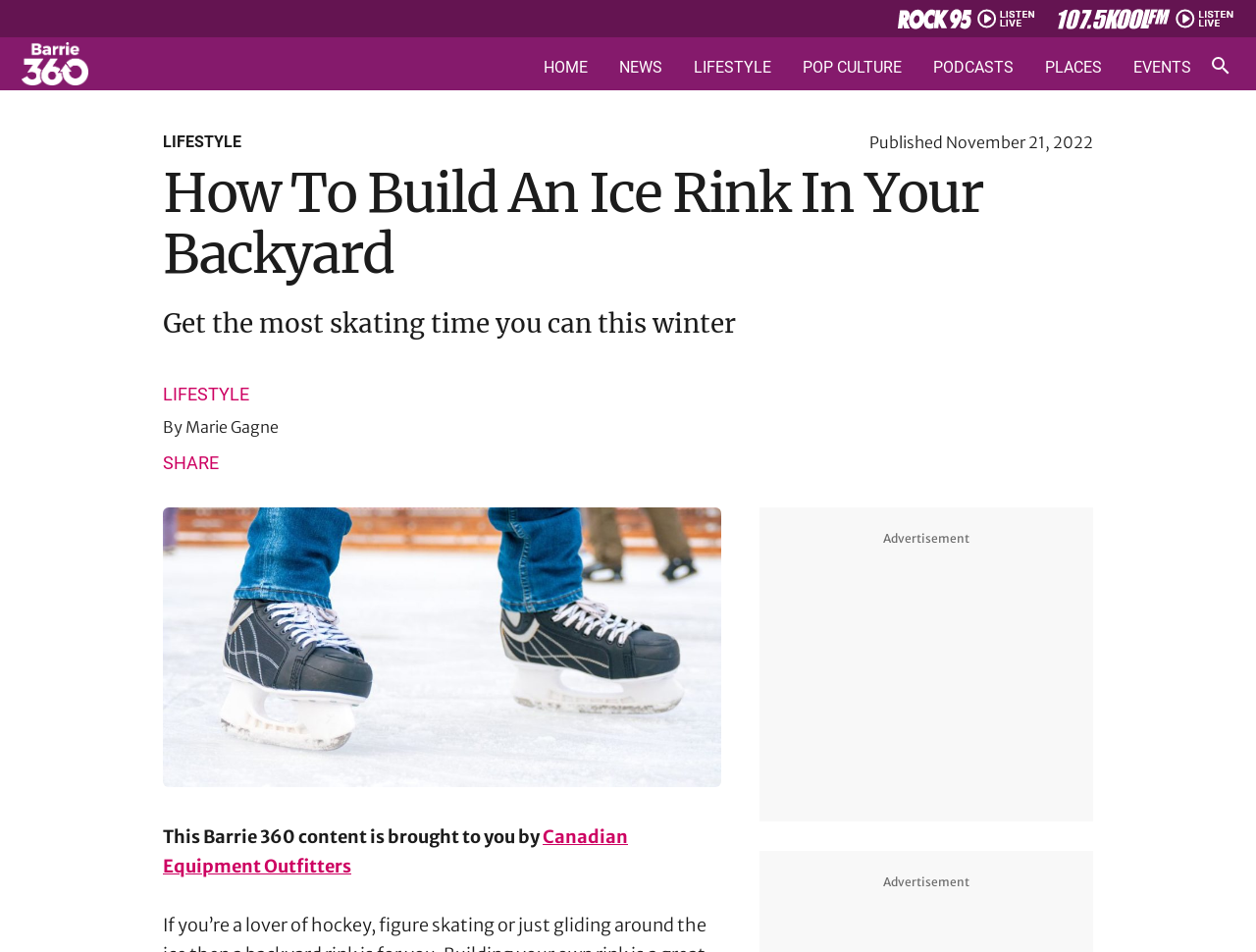Determine the bounding box of the UI element mentioned here: "Share". The coordinates must be in the format [left, top, right, bottom] with values ranging from 0 to 1.

[0.13, 0.476, 0.174, 0.496]